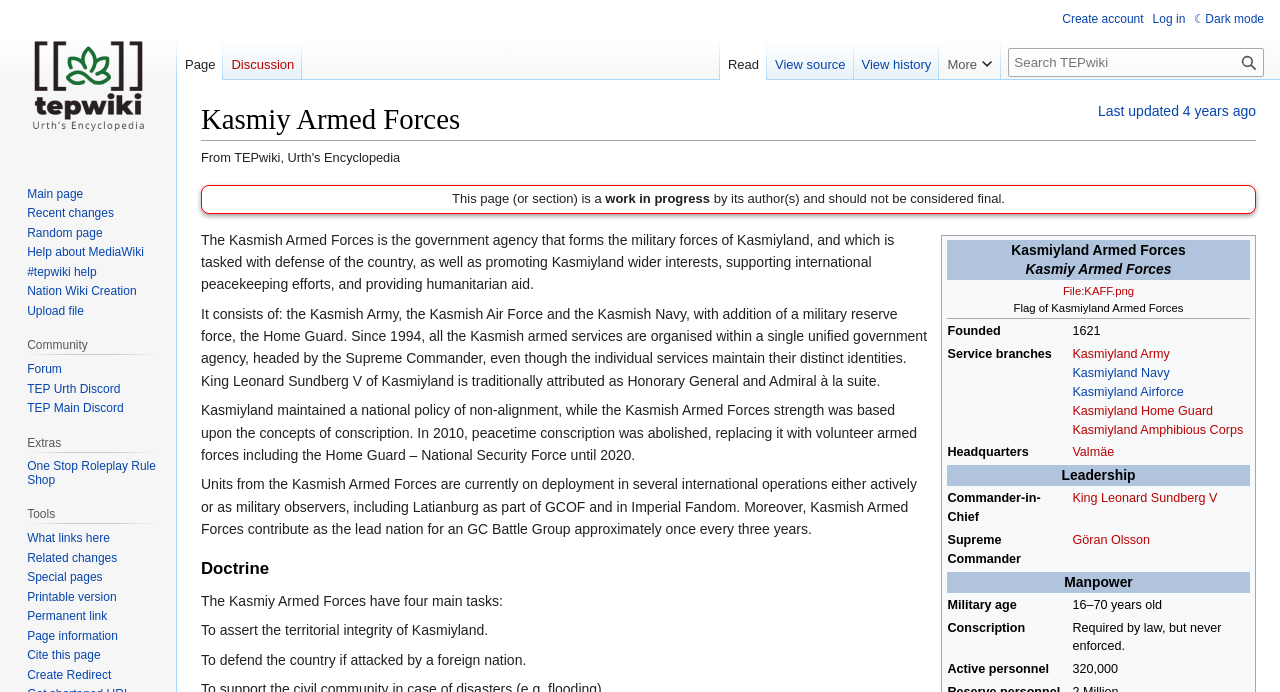What are the three branches of the Kasmiy Armed Forces?
Answer the question with detailed information derived from the image.

The answer can be found in the second paragraph of the webpage, which mentions 'the Kasmish Army, the Kasmish Air Force and the Kasmish Navy'.